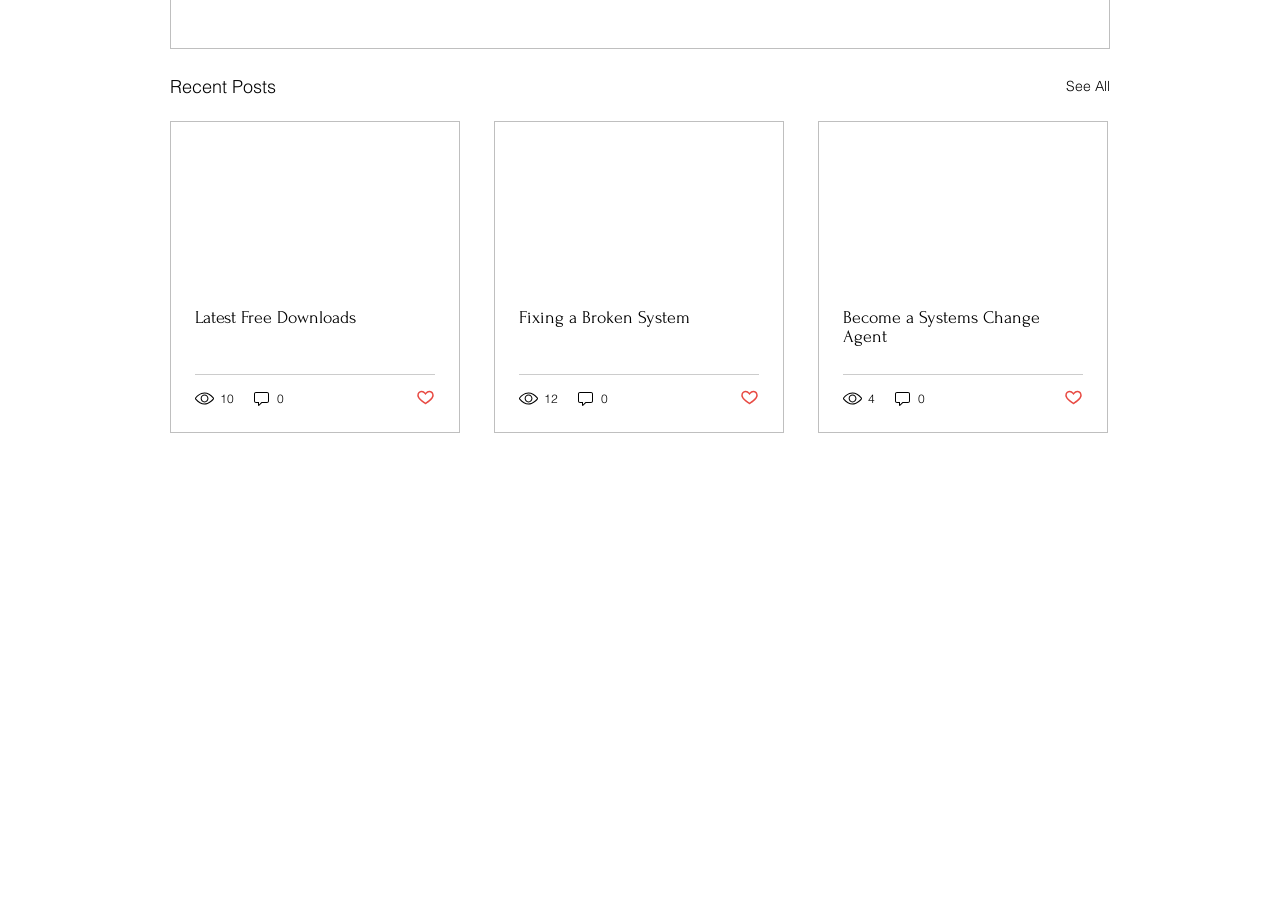How many views does the second article have?
Respond to the question with a well-detailed and thorough answer.

I looked at the second 'article' element with ID 300 and found the 'generic' element with ID 1214, which has the text '12 views'.